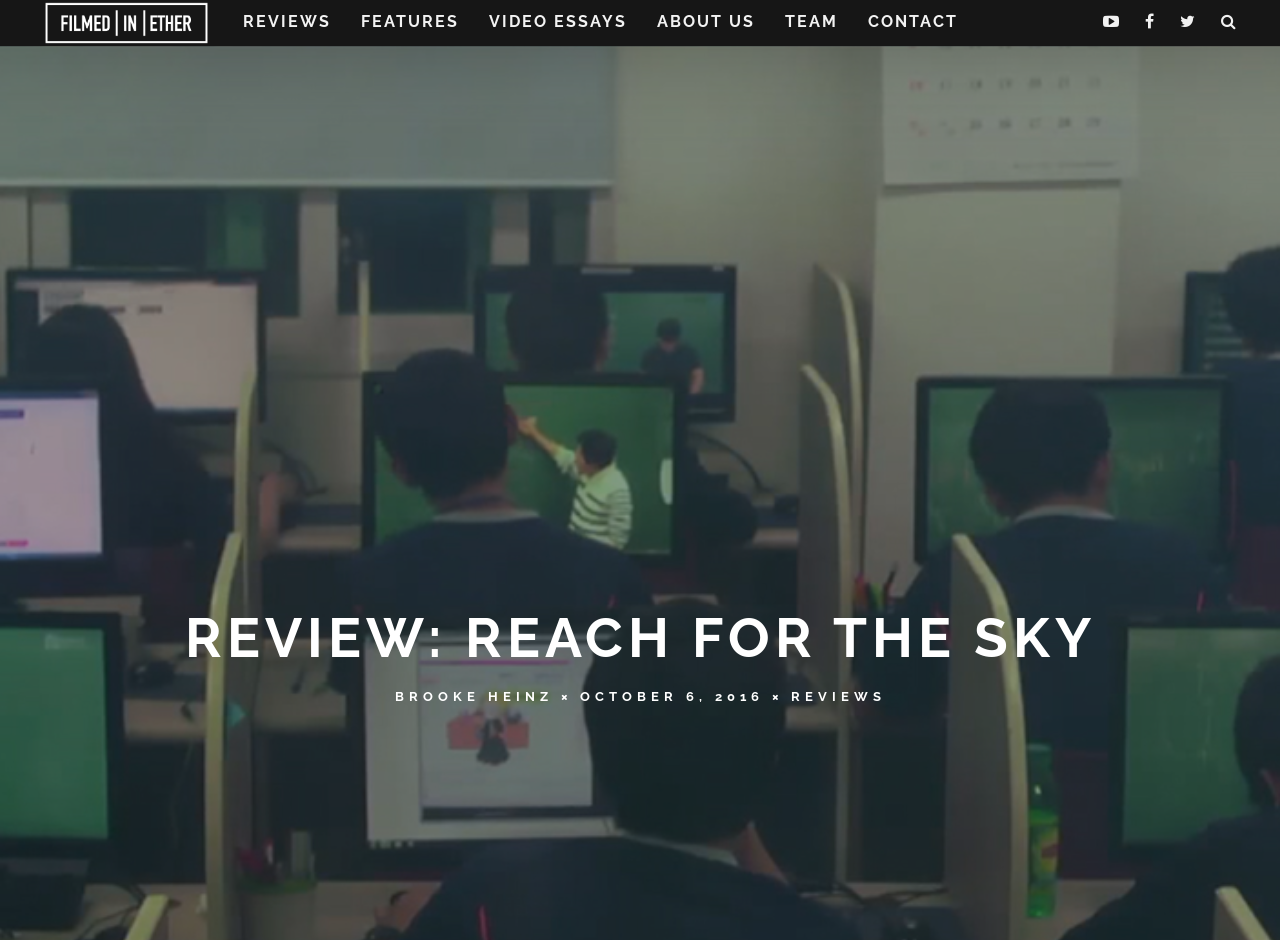Based on the element description "Contact", predict the bounding box coordinates of the UI element.

[0.669, 0.0, 0.758, 0.048]